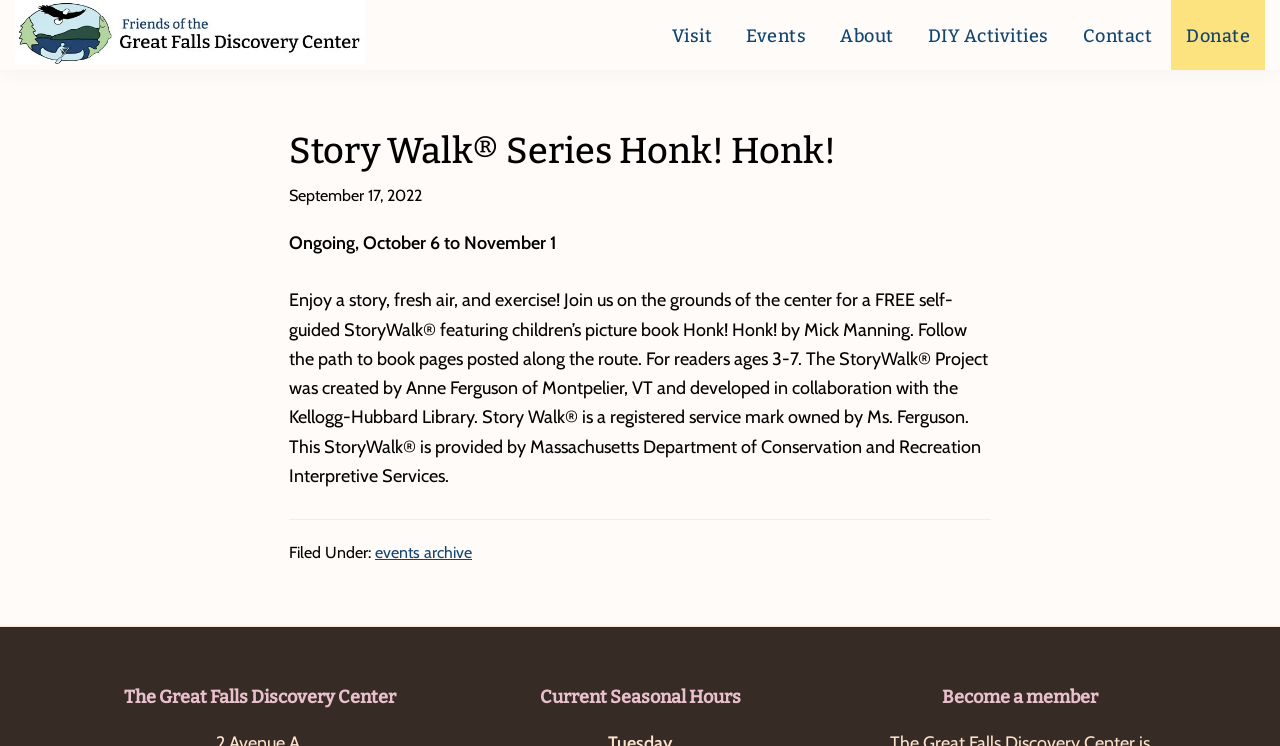Point out the bounding box coordinates of the section to click in order to follow this instruction: "Navigate to the Visit page".

[0.513, 0.0, 0.568, 0.076]